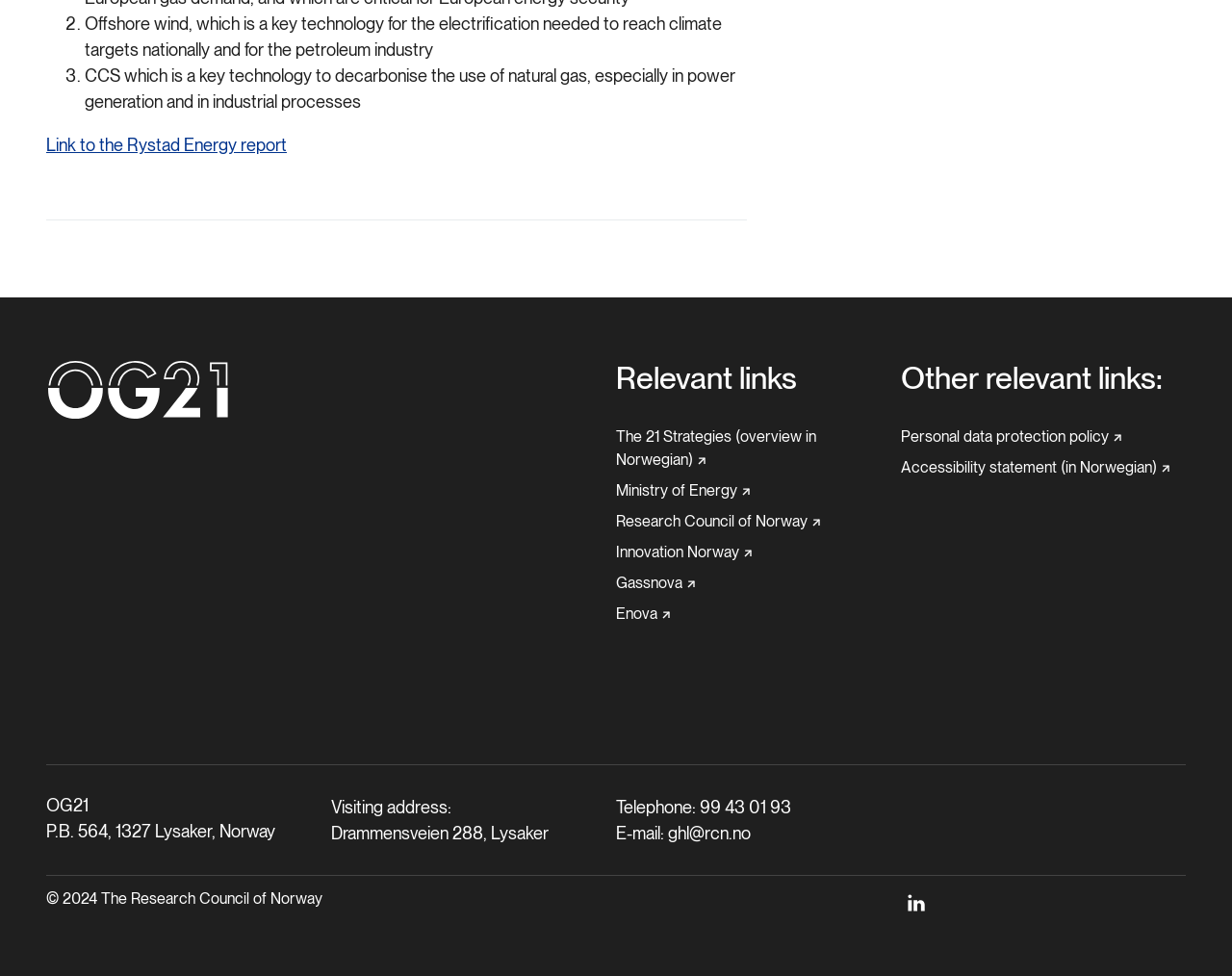Please identify the bounding box coordinates of the element I should click to complete this instruction: 'Send an email to ghl@rcn.no'. The coordinates should be given as four float numbers between 0 and 1, like this: [left, top, right, bottom].

[0.542, 0.843, 0.609, 0.863]